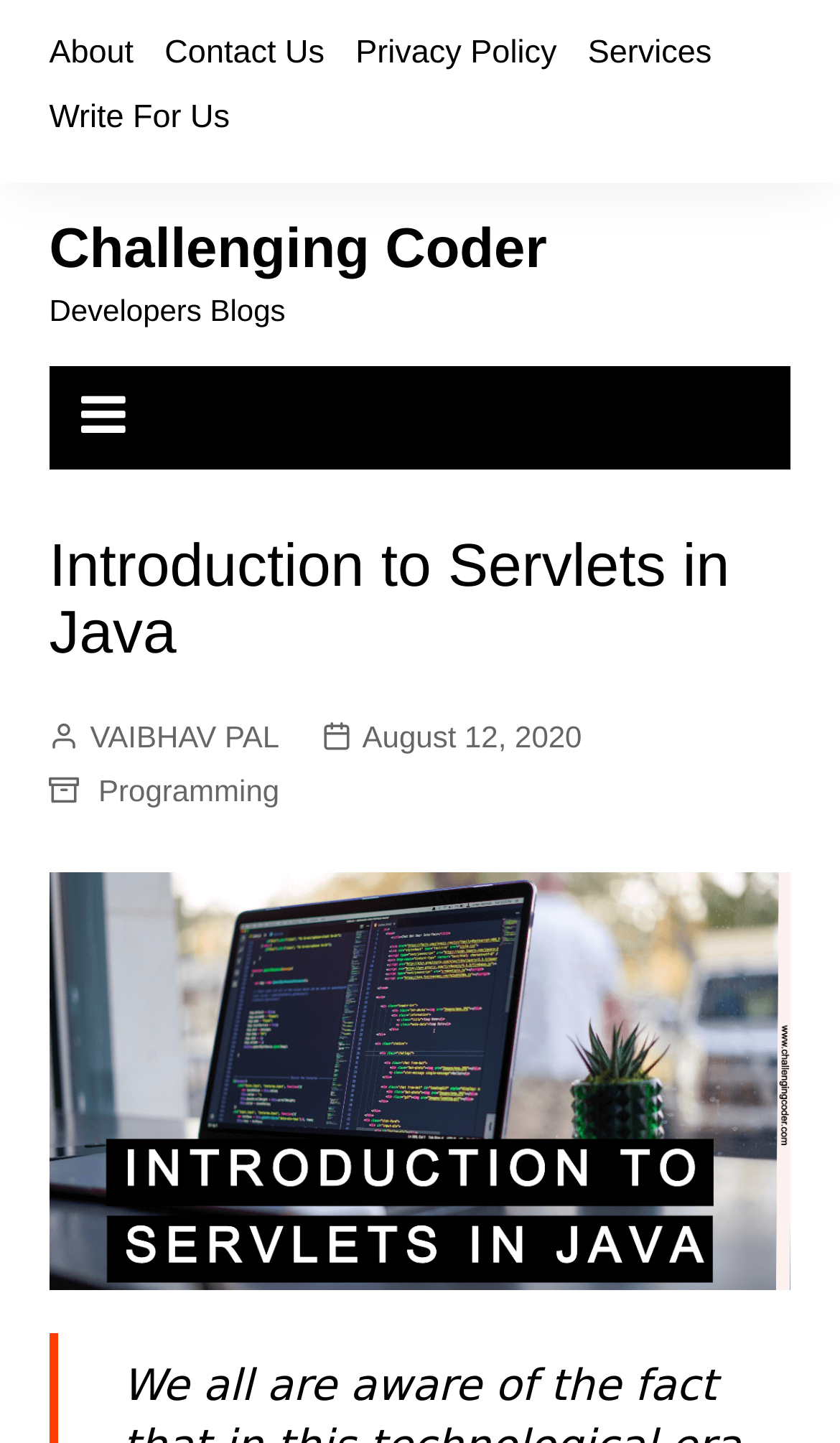Answer the question in one word or a short phrase:
What is the name of the author of the blog post?

VAIBHAV PAL